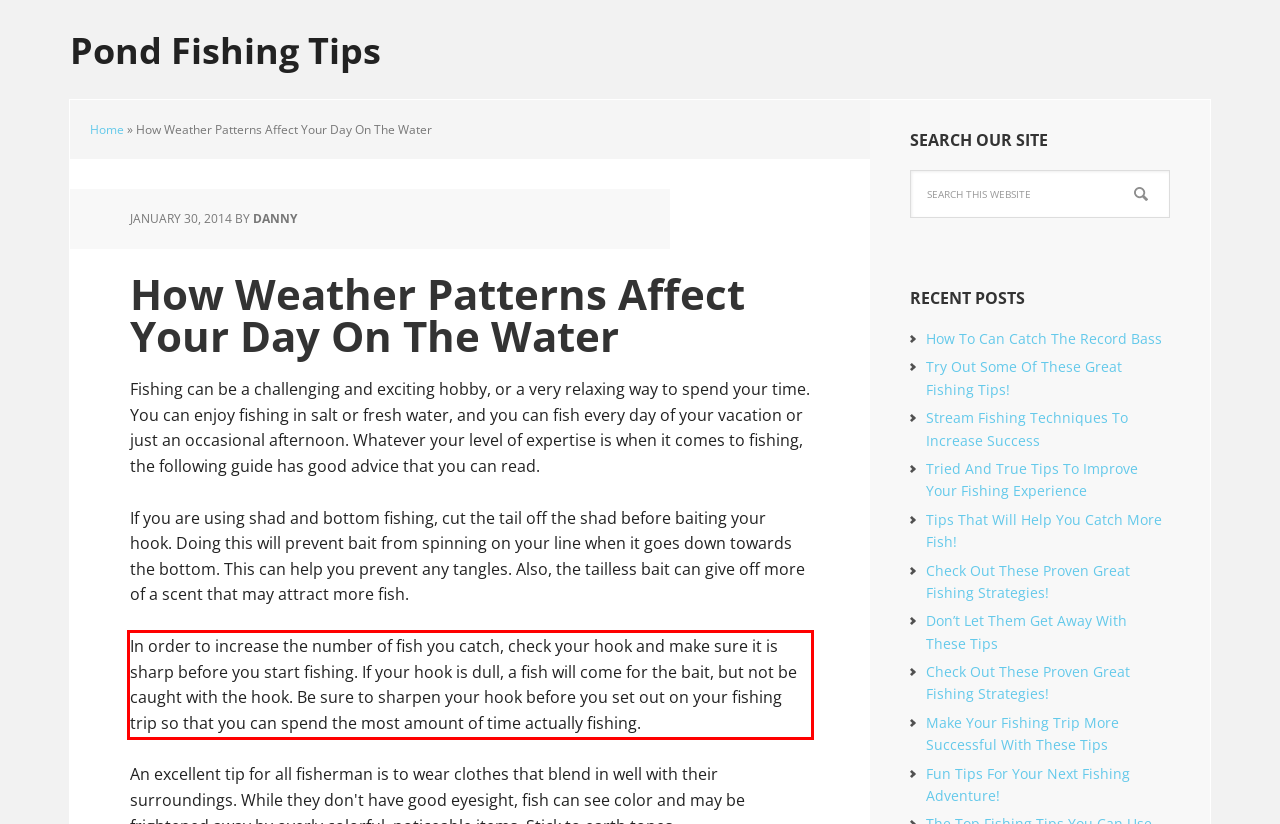You have a screenshot with a red rectangle around a UI element. Recognize and extract the text within this red bounding box using OCR.

In order to increase the number of fish you catch, check your hook and make sure it is sharp before you start fishing. If your hook is dull, a fish will come for the bait, but not be caught with the hook. Be sure to sharpen your hook before you set out on your fishing trip so that you can spend the most amount of time actually fishing.